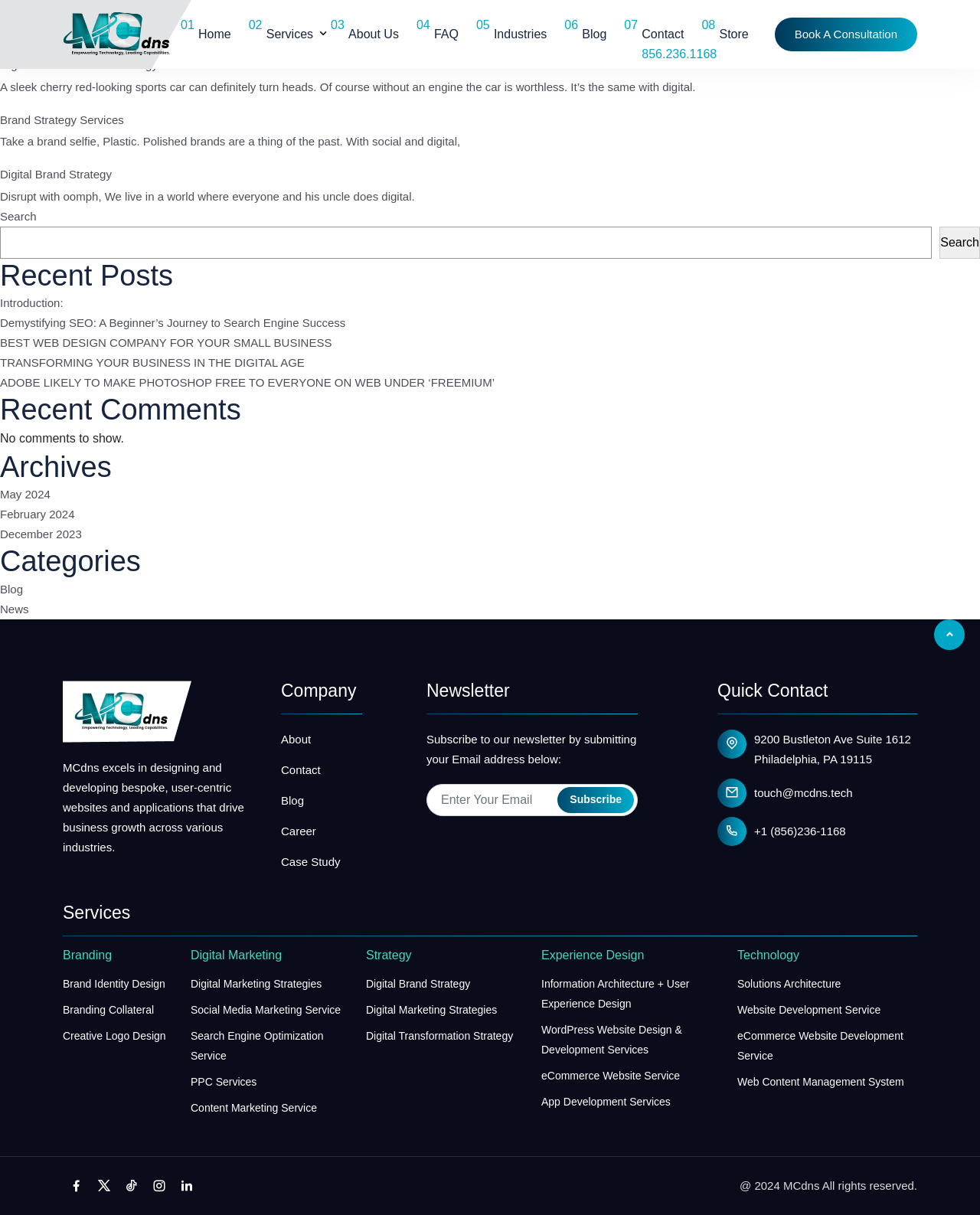Kindly determine the bounding box coordinates for the area that needs to be clicked to execute this instruction: "View the 'Digital Transformation Strategy' page".

[0.0, 0.048, 0.161, 0.059]